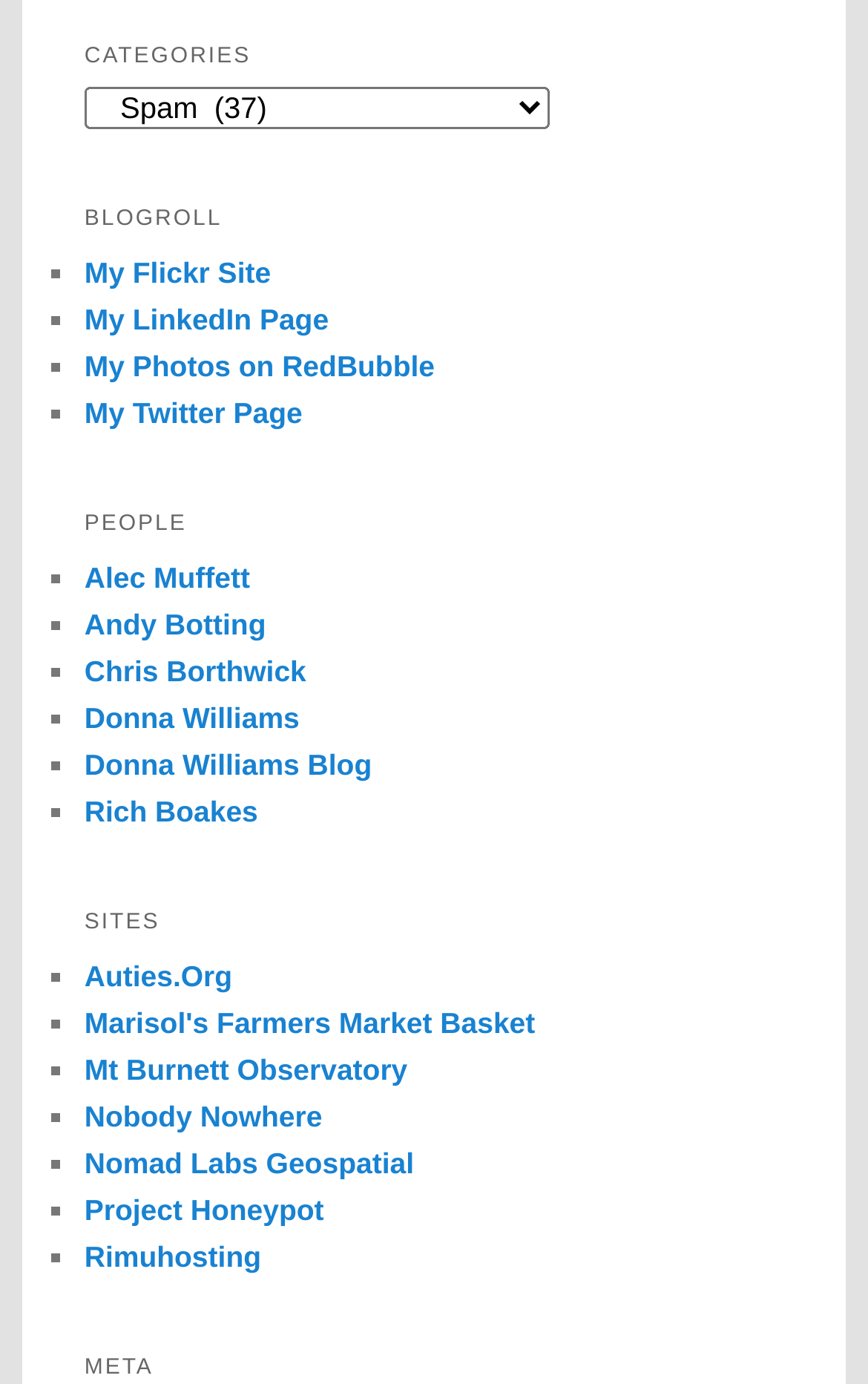Locate the bounding box coordinates of the segment that needs to be clicked to meet this instruction: "Explore Mt Burnett Observatory".

[0.097, 0.761, 0.47, 0.785]